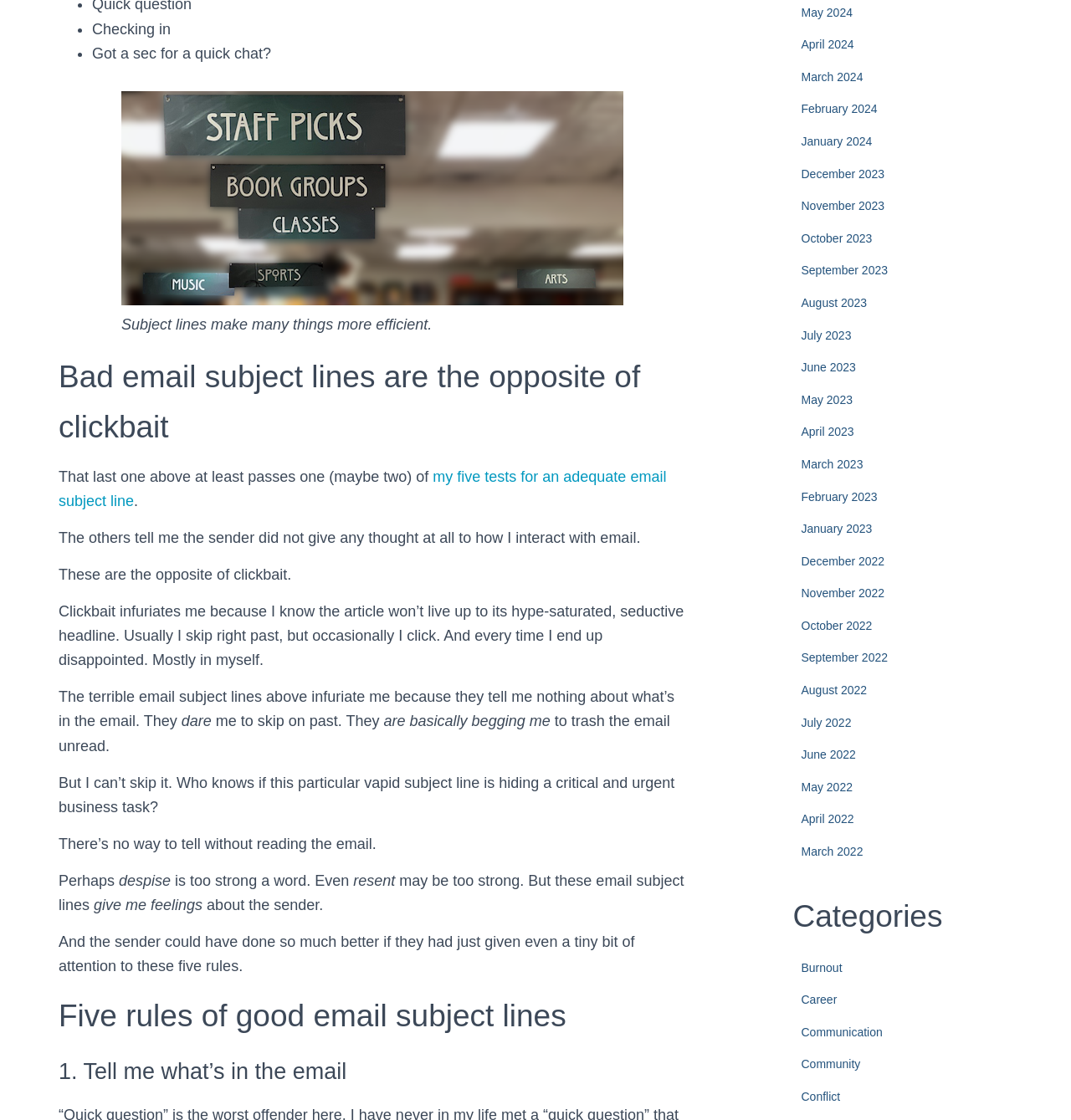Find the bounding box coordinates of the area that needs to be clicked in order to achieve the following instruction: "View the image illustrating email subject lines". The coordinates should be specified as four float numbers between 0 and 1, i.e., [left, top, right, bottom].

[0.113, 0.081, 0.582, 0.272]